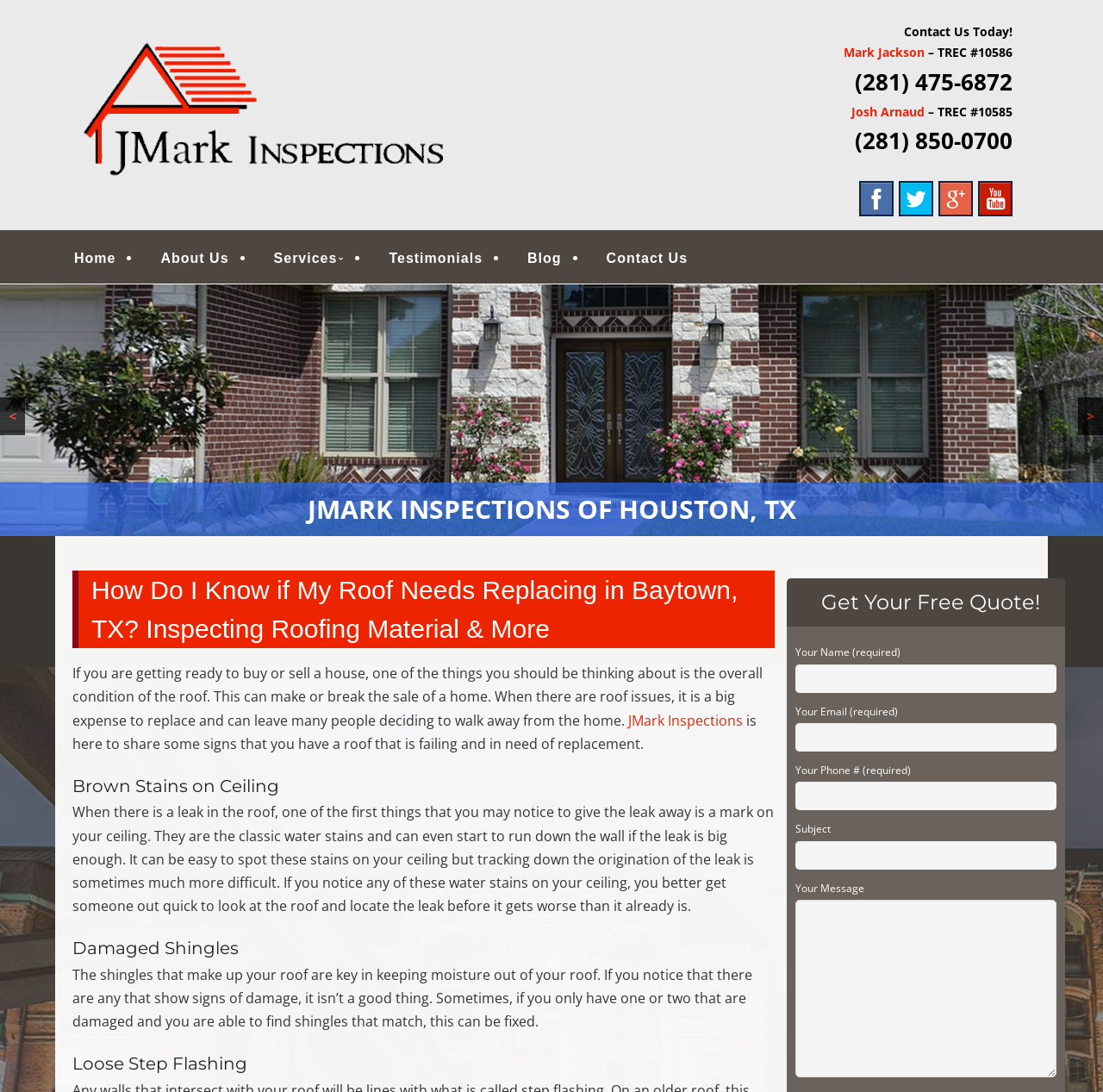Pinpoint the bounding box coordinates of the clickable element needed to complete the instruction: "Click the 'Facebook' link". The coordinates should be provided as four float numbers between 0 and 1: [left, top, right, bottom].

[0.779, 0.179, 0.81, 0.203]